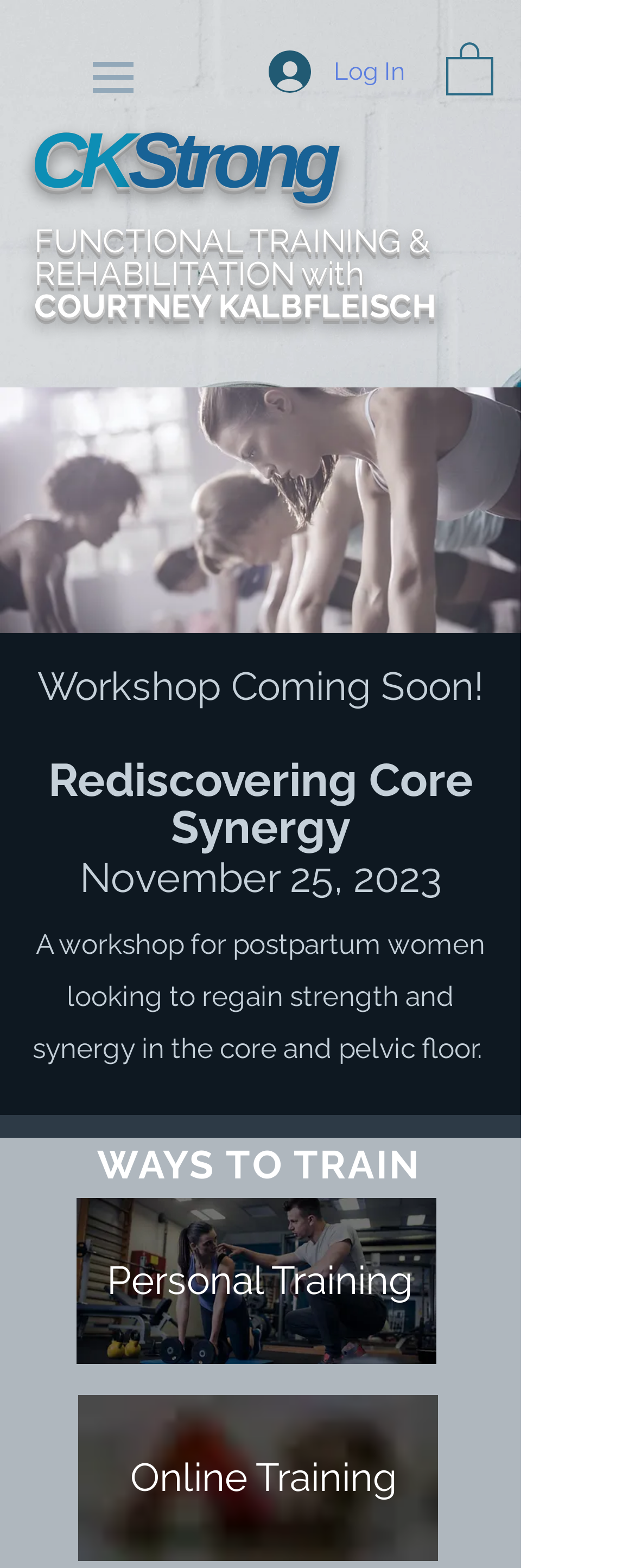Find the bounding box of the UI element described as follows: "parent_node: Workshop Coming Soon!".

[0.033, 0.469, 0.787, 0.719]